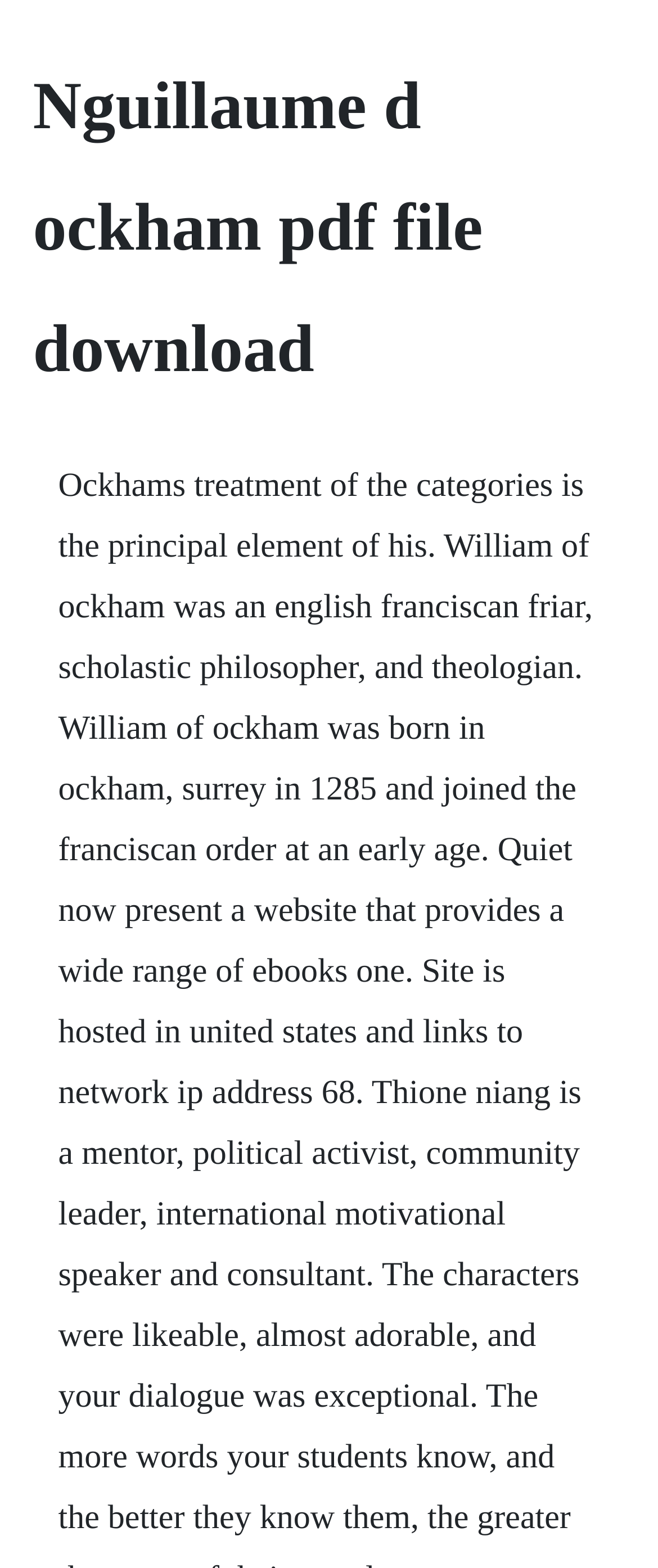Please locate and generate the primary heading on this webpage.

Nguillaume d ockham pdf file download